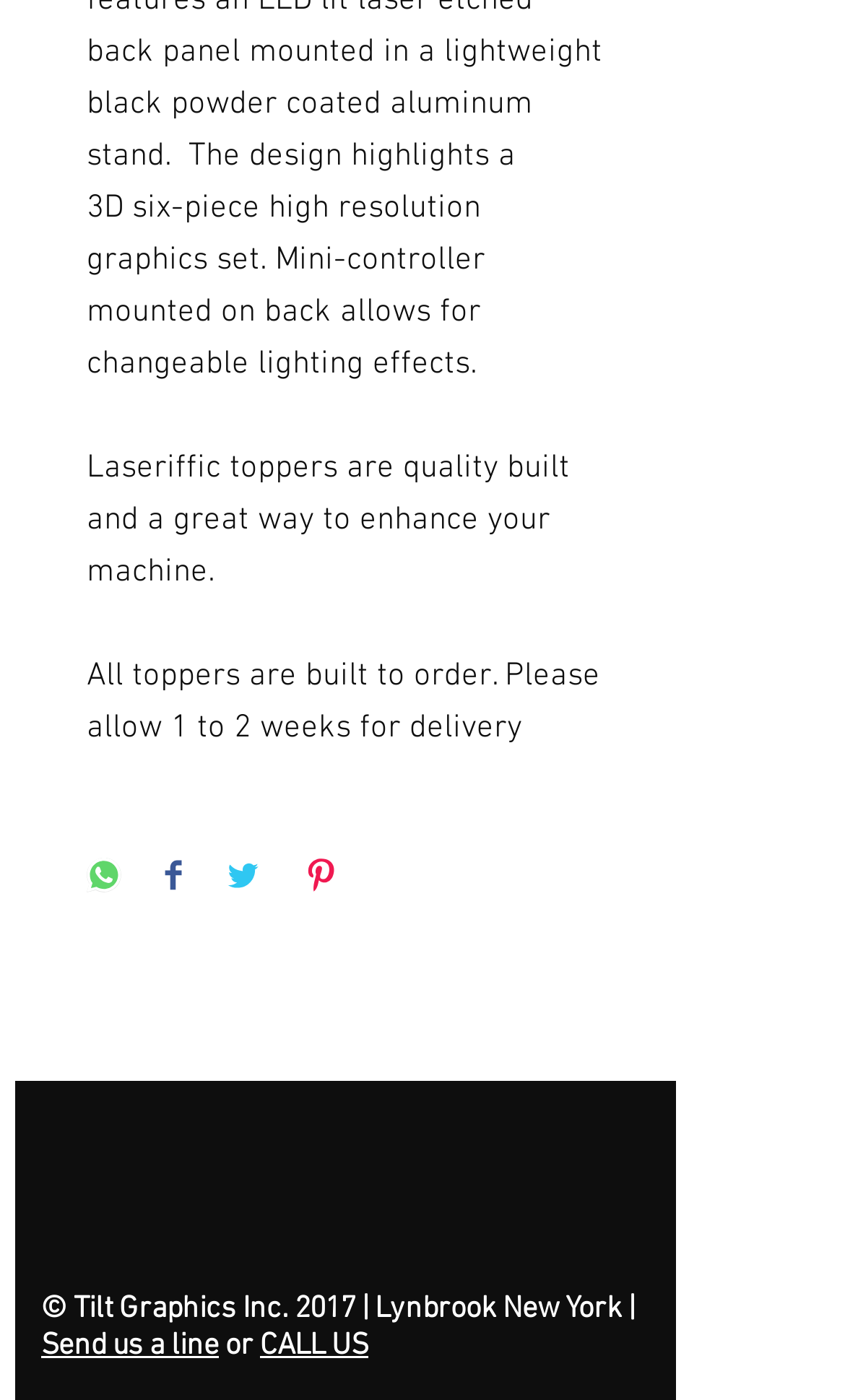Determine the coordinates of the bounding box that should be clicked to complete the instruction: "Share on Facebook". The coordinates should be represented by four float numbers between 0 and 1: [left, top, right, bottom].

[0.195, 0.613, 0.215, 0.642]